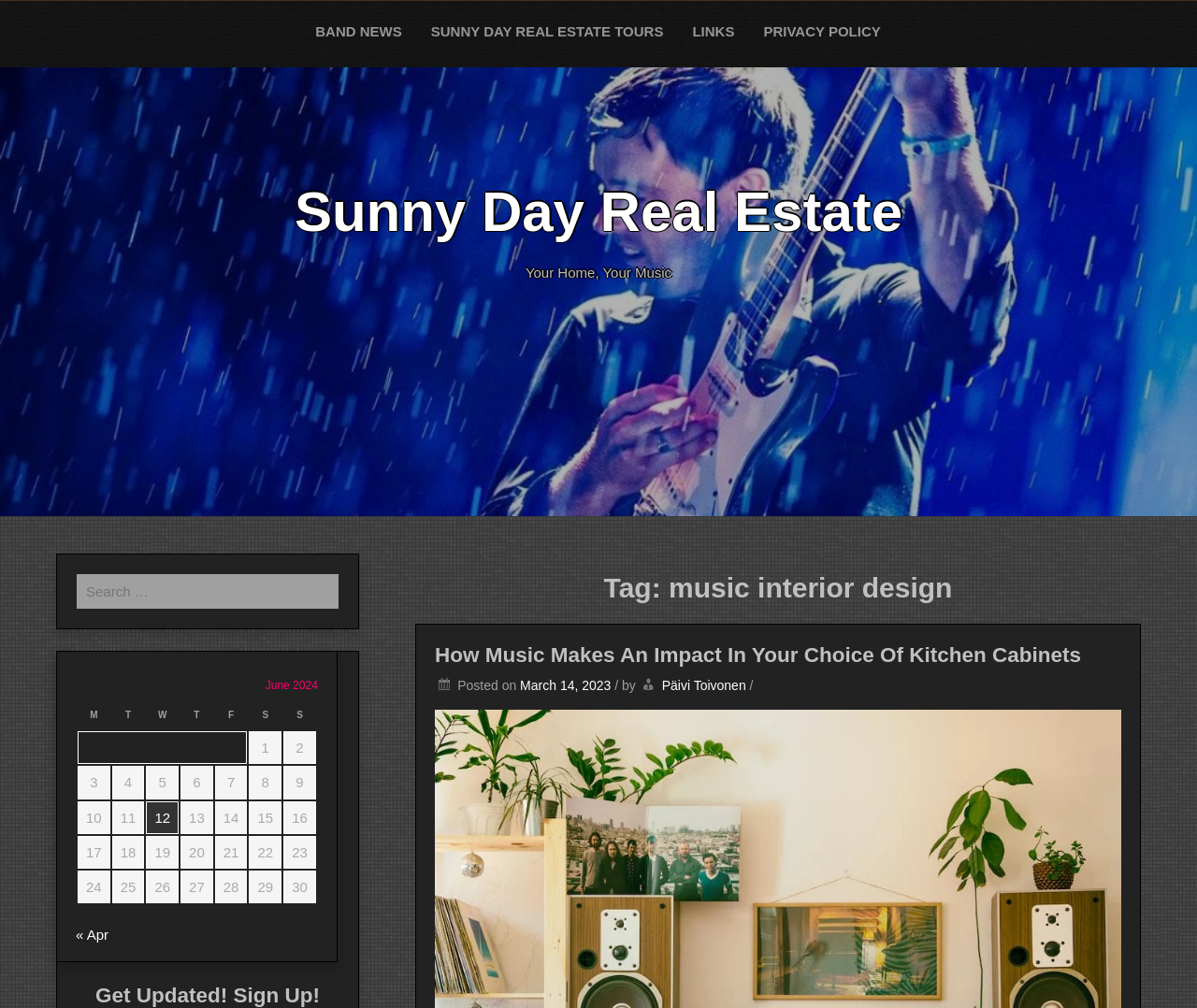Please give the bounding box coordinates of the area that should be clicked to fulfill the following instruction: "View the June 2024 calendar". The coordinates should be in the format of four float numbers from 0 to 1, i.e., [left, top, right, bottom].

[0.063, 0.665, 0.265, 0.898]